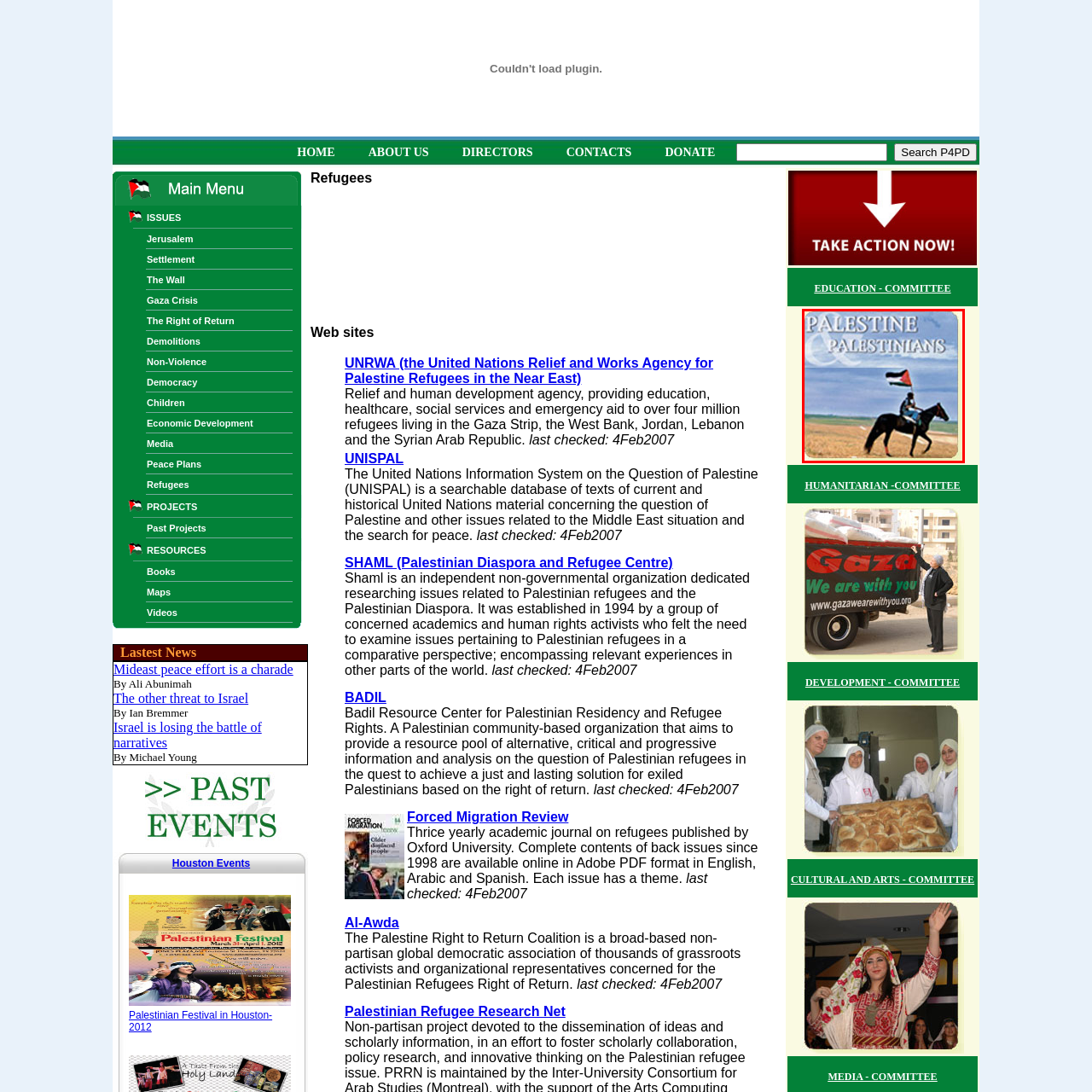Focus on the image enclosed by the red outline and give a short answer: What is the mood conveyed by the image?

Strength and hope